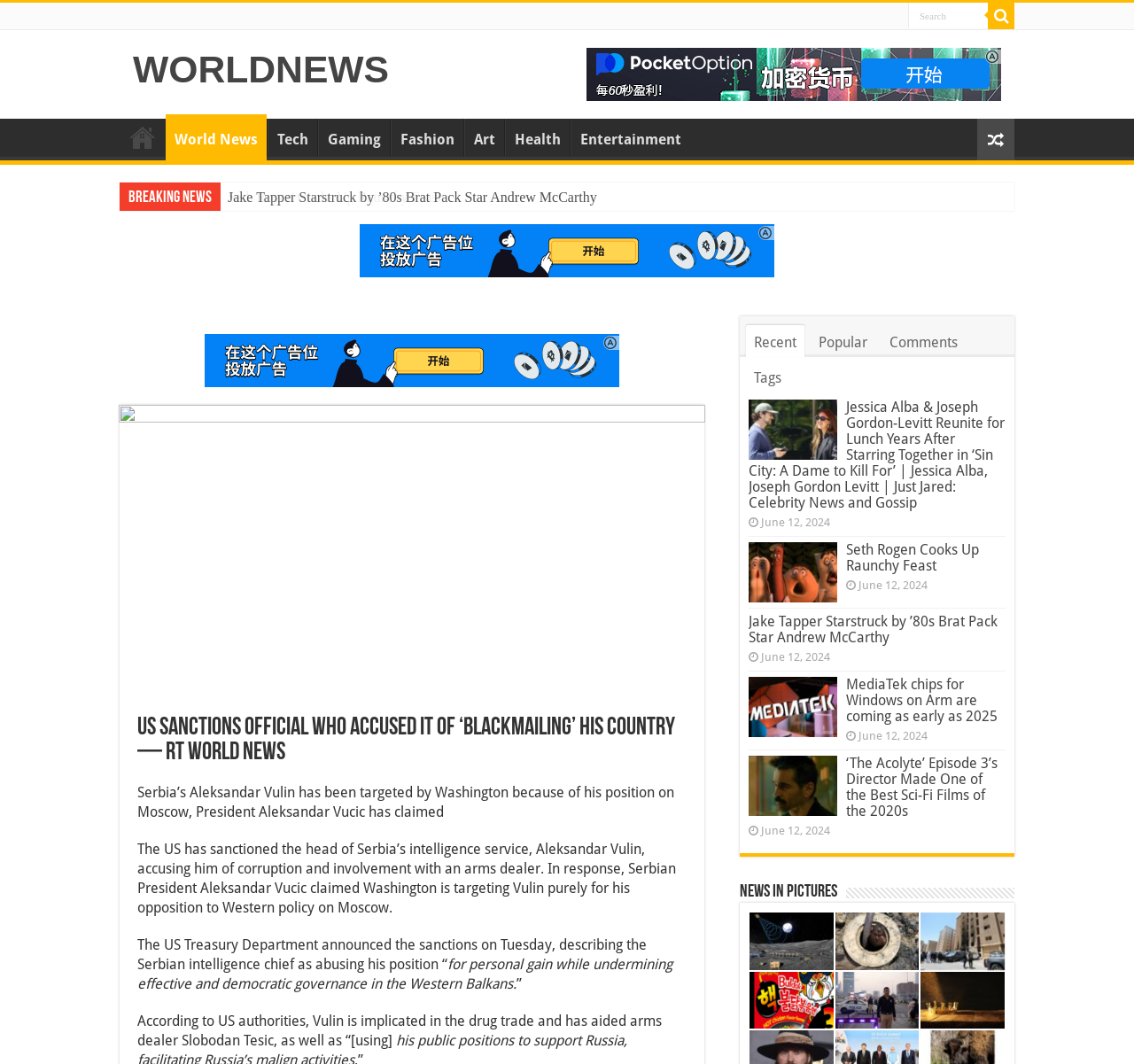What is the category of the news article 'Jake Tapper Starstruck by ’80s Brat Pack Star Andrew McCarthy'?
Please answer the question as detailed as possible.

I determined the answer by looking at the link elements that categorize the news articles, and finding the link element with the text 'Entertainment' near the link element with the text 'Jake Tapper Starstruck by ’80s Brat Pack Star Andrew McCarthy'.